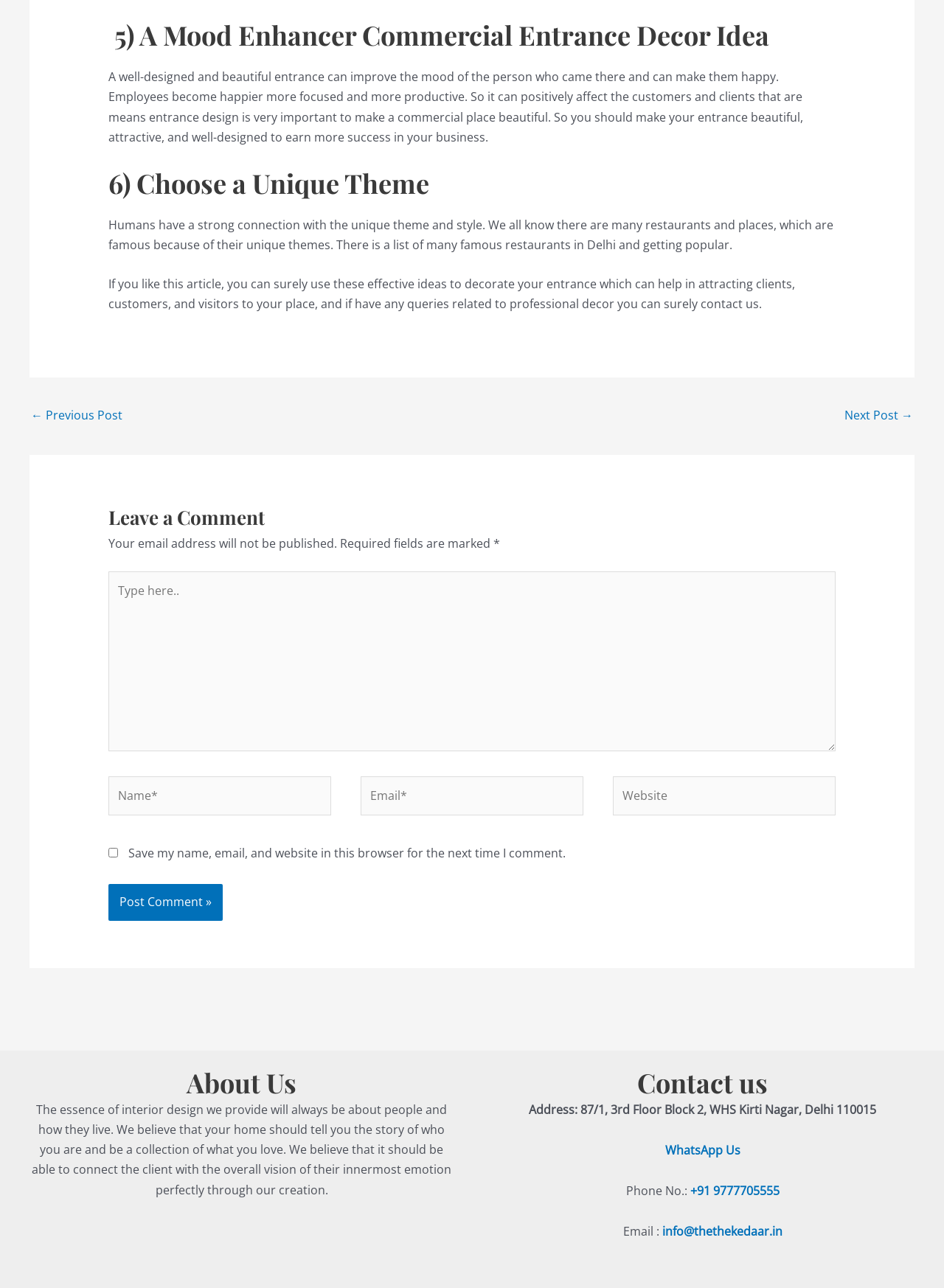What is the importance of a well-designed entrance?
Could you answer the question in a detailed manner, providing as much information as possible?

According to the webpage, a well-designed and beautiful entrance can improve the mood of the person who came there and can make them happy. Employees become happier, more focused, and more productive. So, it can positively affect the customers and clients, which means entrance design is very important to make a commercial place beautiful.